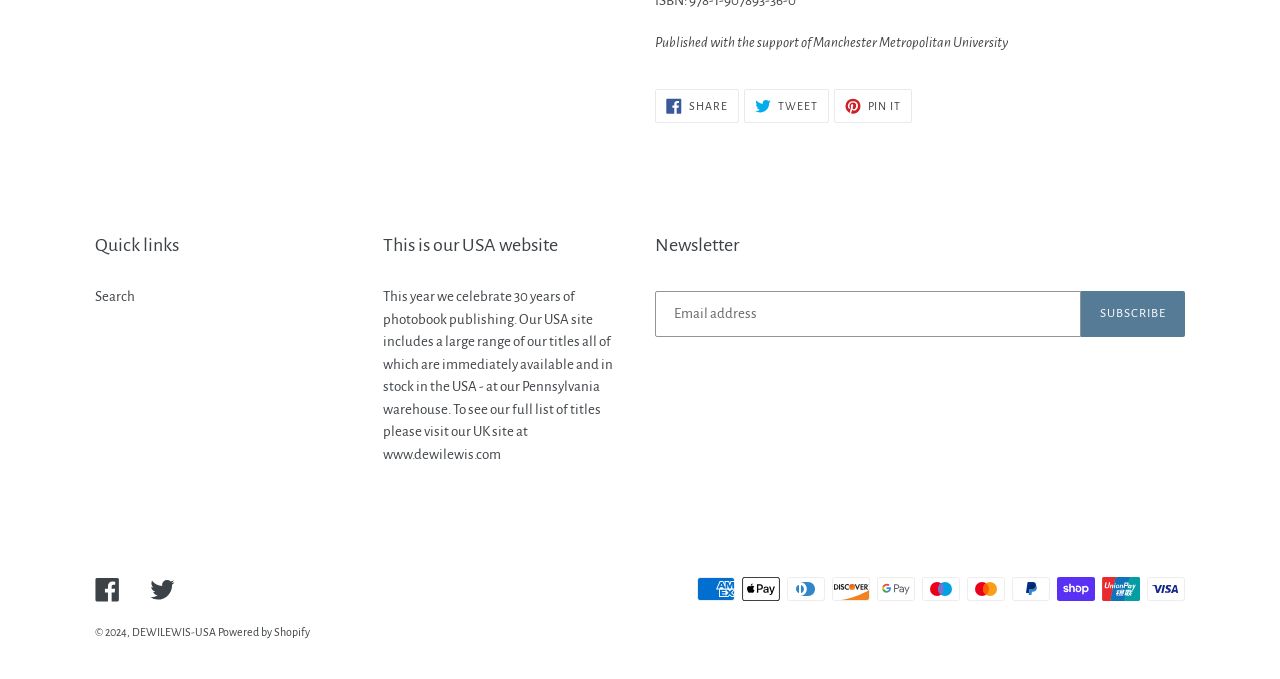Please give a succinct answer using a single word or phrase:
What is the copyright year mentioned at the bottom of the webpage?

2024